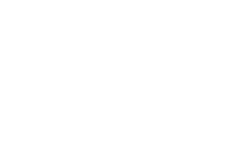Depict the image with a detailed narrative.

The image showcases the holiday home listing for a property located in Nordrhein-Westfalen, emphasizing its appeal for potential guests. It is highlighted as a comfortable accommodation option that accommodates up to 8 persons within a 90 m² space. The description mentions that pets are not allowed, ensuring a tranquil environment for guests. This beautiful apartment is conveniently situated near the center of Winterberg, which is known for its cool summers and warm winters, providing a serene escape for guests seeking relaxation. The listing is equipped with features catering to guest comfort, and pricing information indicates availability starting from €375. This image is part of a collection aimed at helping users favorite and select their ideal lodging options in the region.